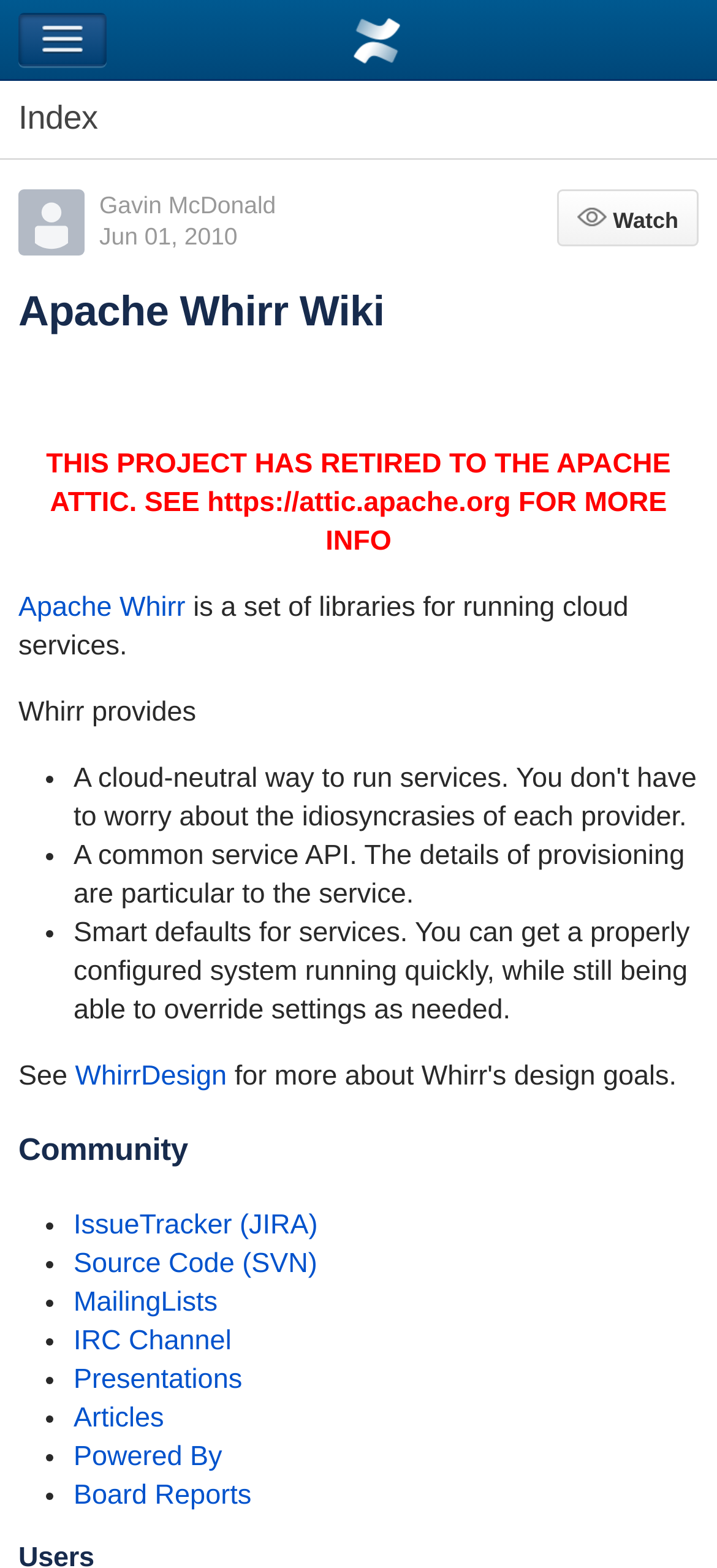Provide a brief response to the question below using one word or phrase:
How many community resources are listed?

9